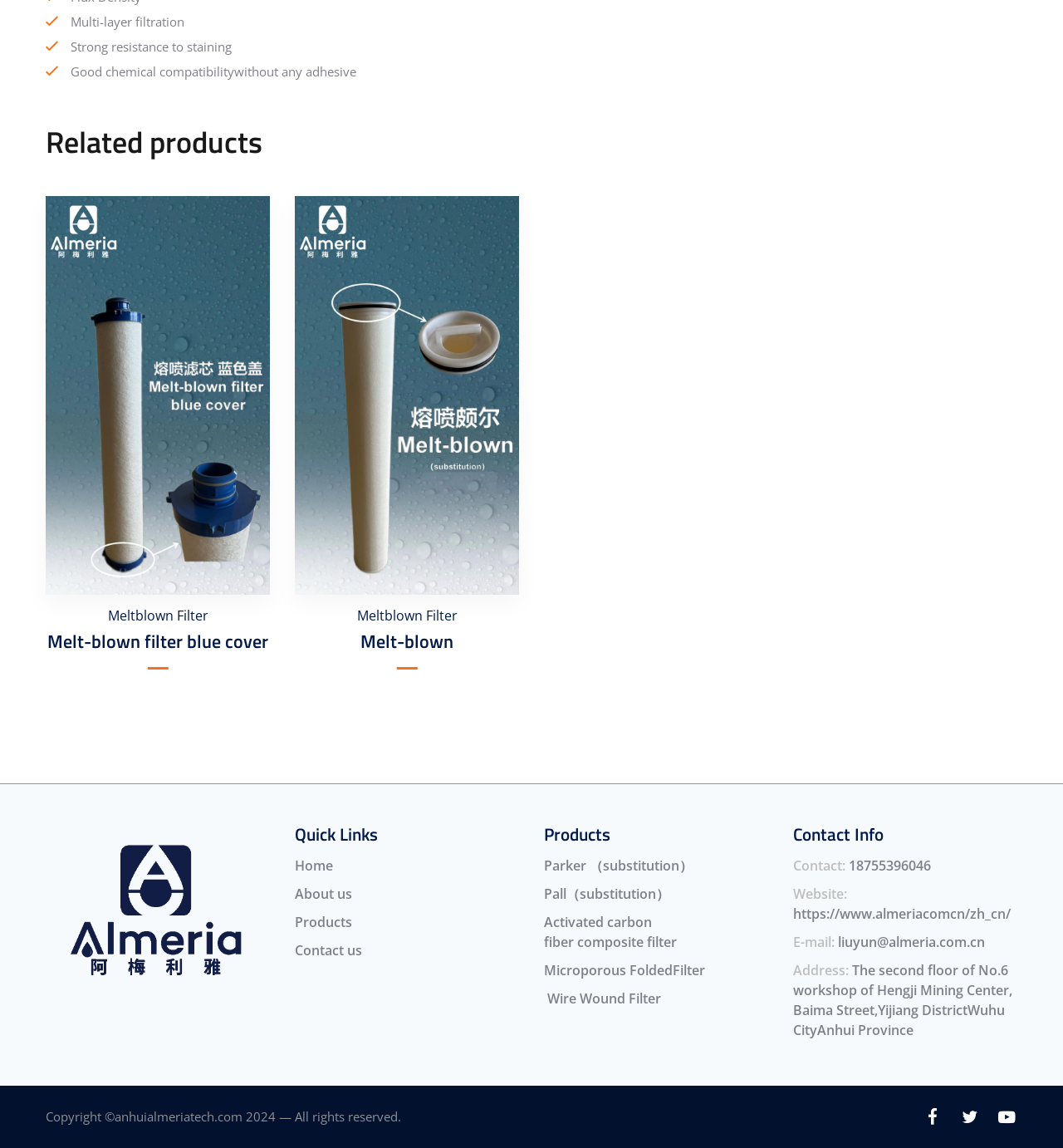Please answer the following query using a single word or phrase: 
What is the main product category of this website?

Filters